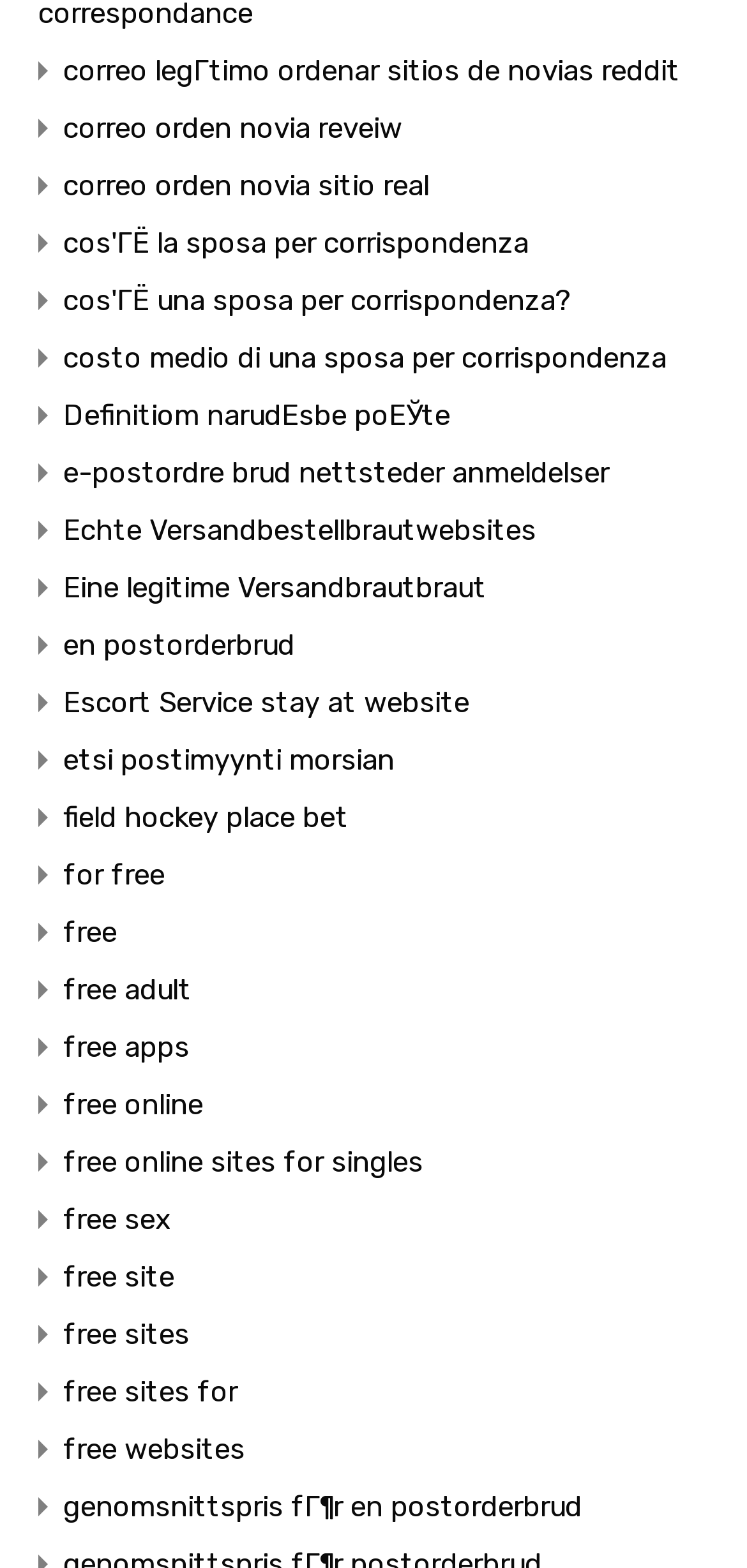Give a short answer to this question using one word or a phrase:
What is the language of the links on this webpage?

Multiple languages